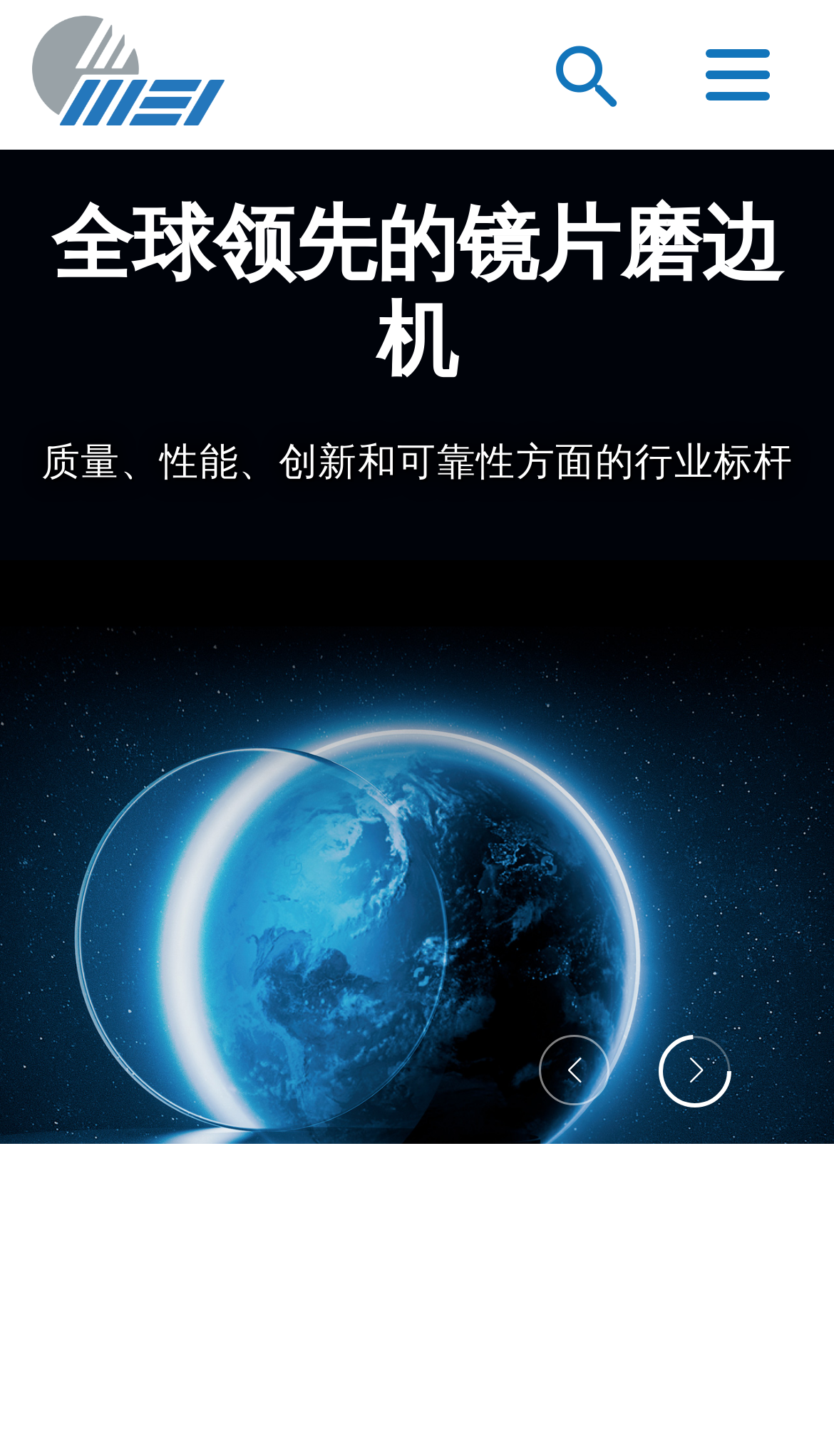Please provide a one-word or short phrase answer to the question:
Is there an image at the bottom right corner?

Yes